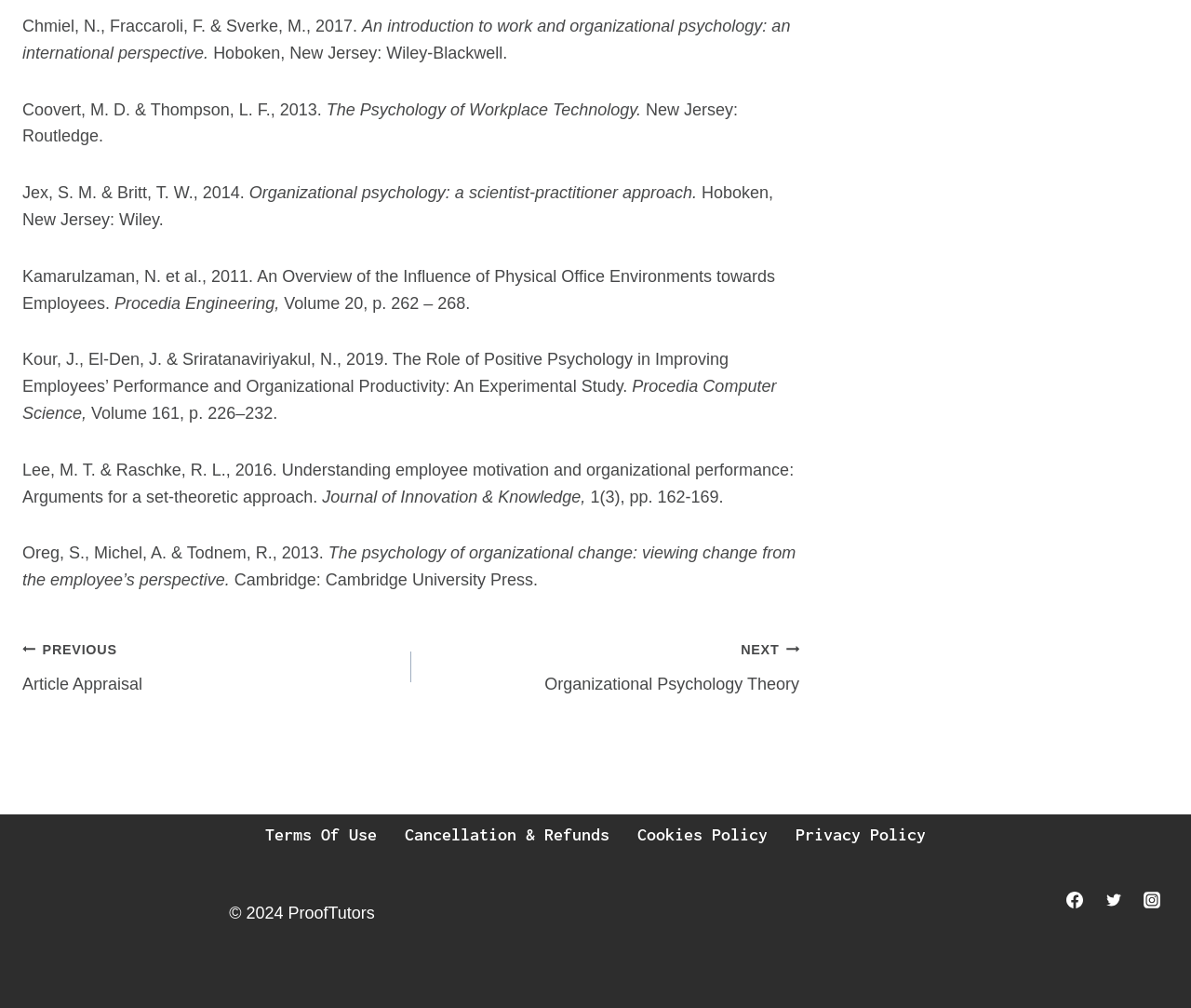Determine the bounding box coordinates for the element that should be clicked to follow this instruction: "follow on Facebook". The coordinates should be given as four float numbers between 0 and 1, in the format [left, top, right, bottom].

[0.888, 0.876, 0.917, 0.909]